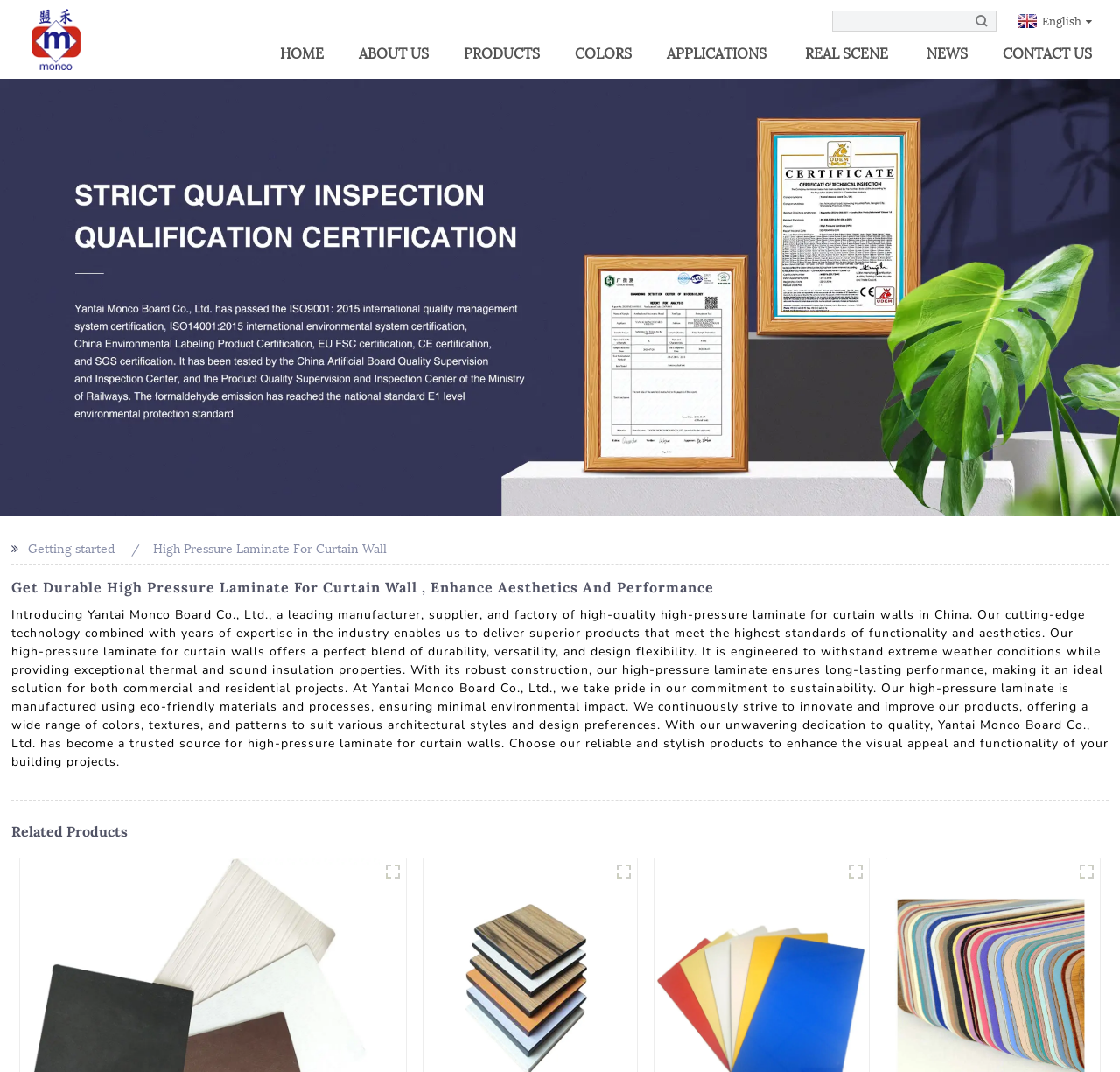Answer the question below in one word or phrase:
What is the purpose of the high-pressure laminate?

For curtain walls